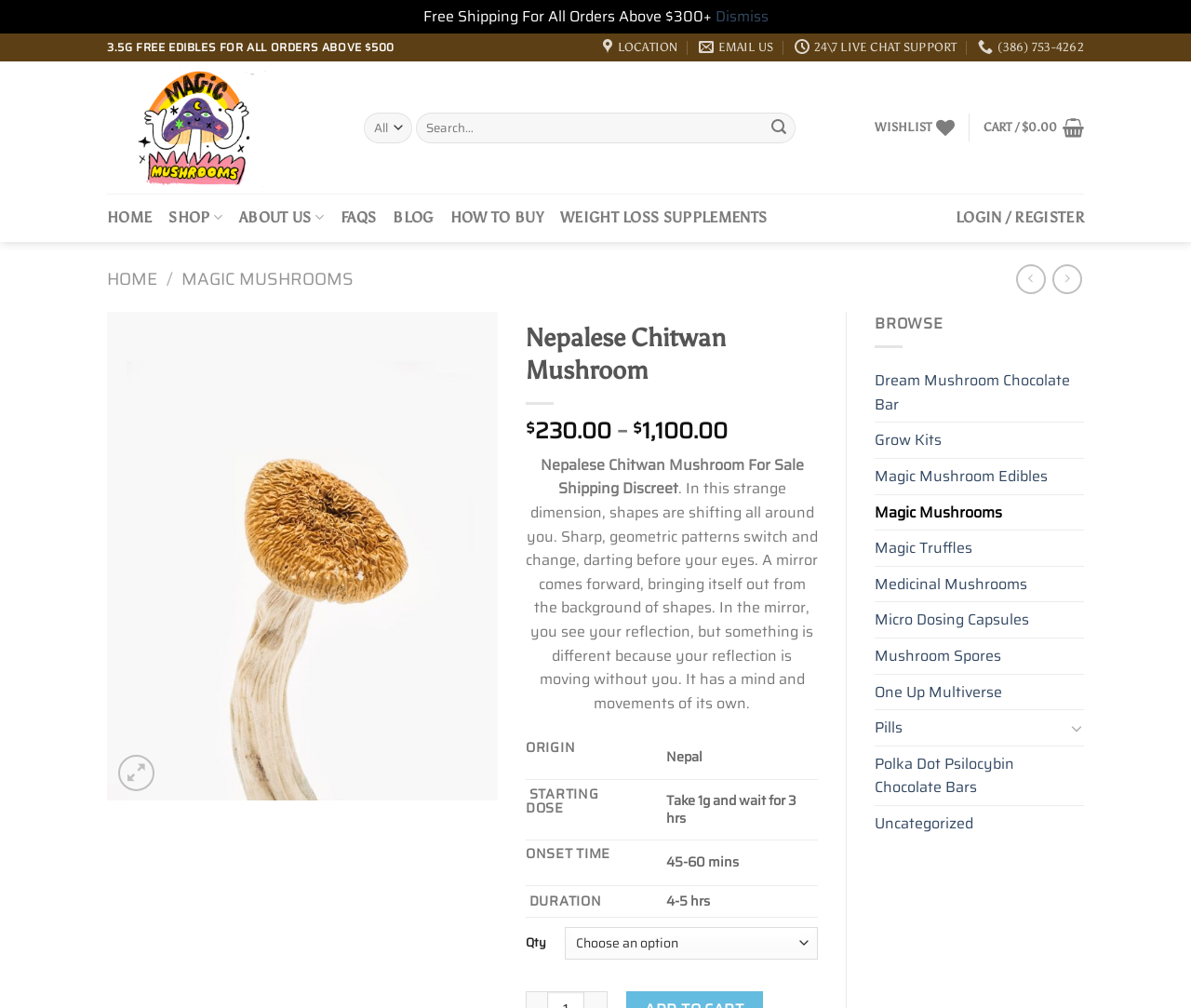Please respond in a single word or phrase: 
What is the onset time of Nepalese Chitwan Mushroom?

45-60 mins